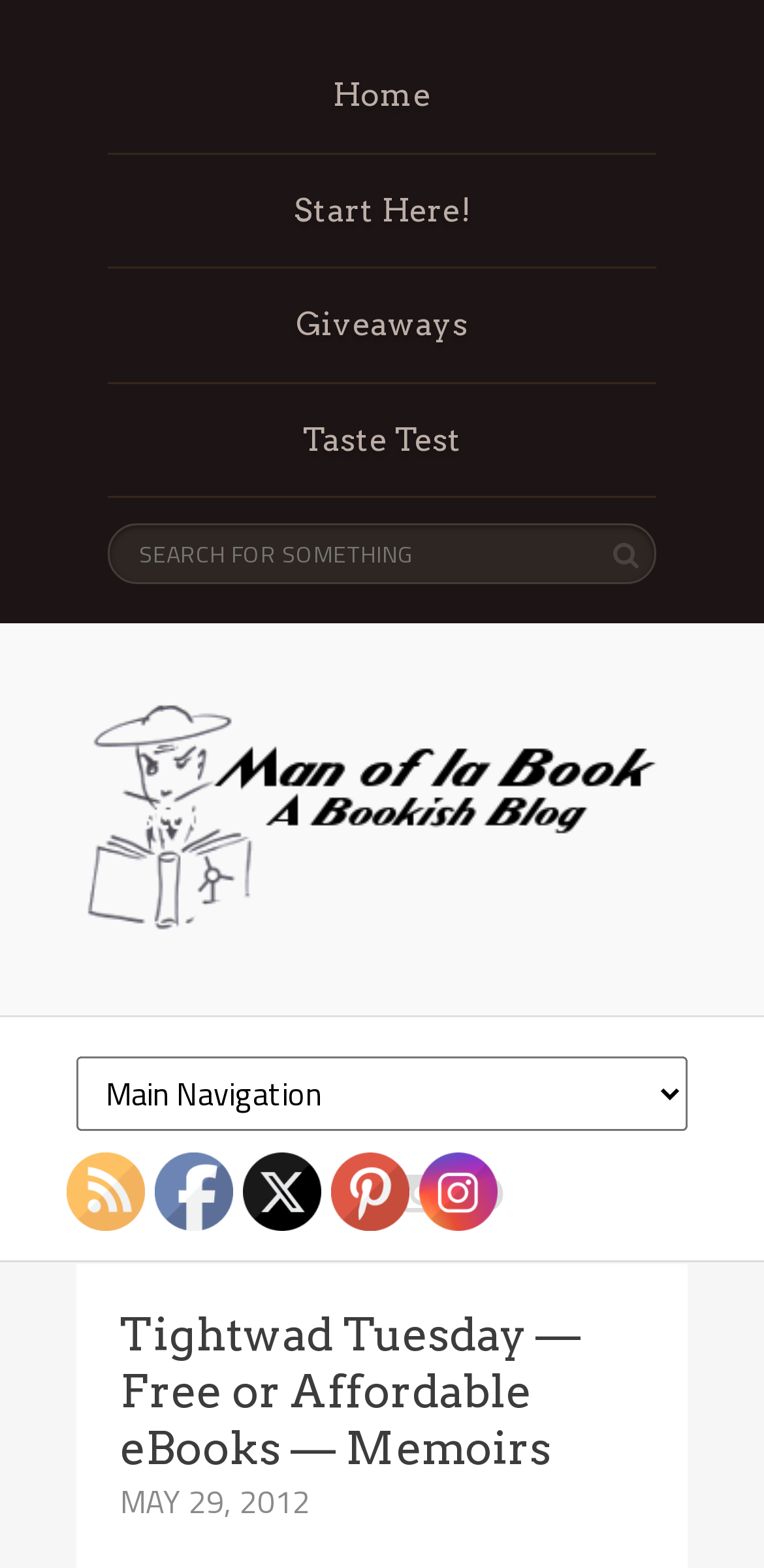Bounding box coordinates are specified in the format (top-left x, top-left y, bottom-right x, bottom-right y). All values are floating point numbers bounded between 0 and 1. Please provide the bounding box coordinate of the region this sentence describes: alt="Pinterest" title="Pinterest"

[0.436, 0.736, 0.538, 0.786]